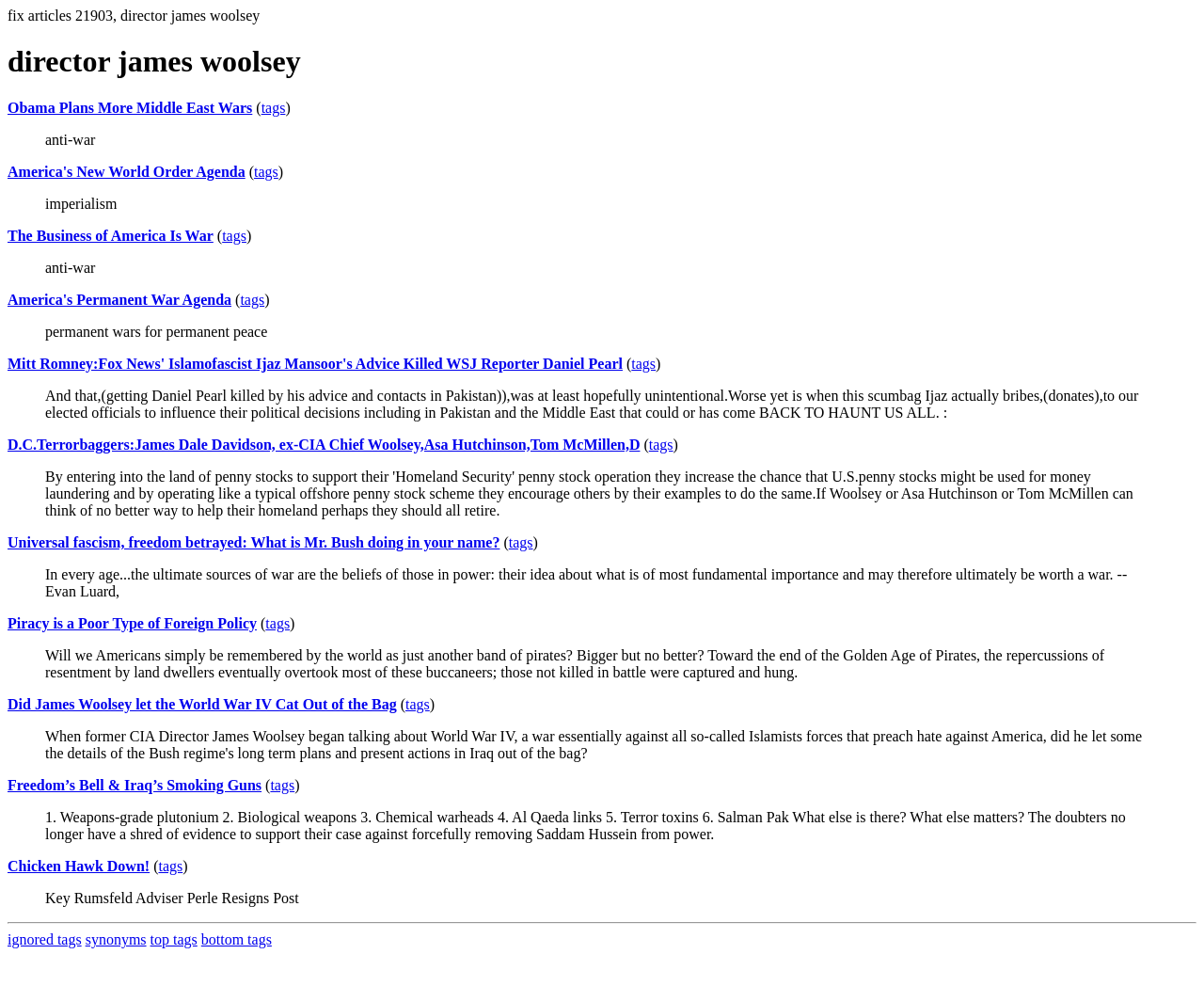Give the bounding box coordinates for this UI element: "America's Permanent War Agenda". The coordinates should be four float numbers between 0 and 1, arranged as [left, top, right, bottom].

[0.006, 0.296, 0.192, 0.312]